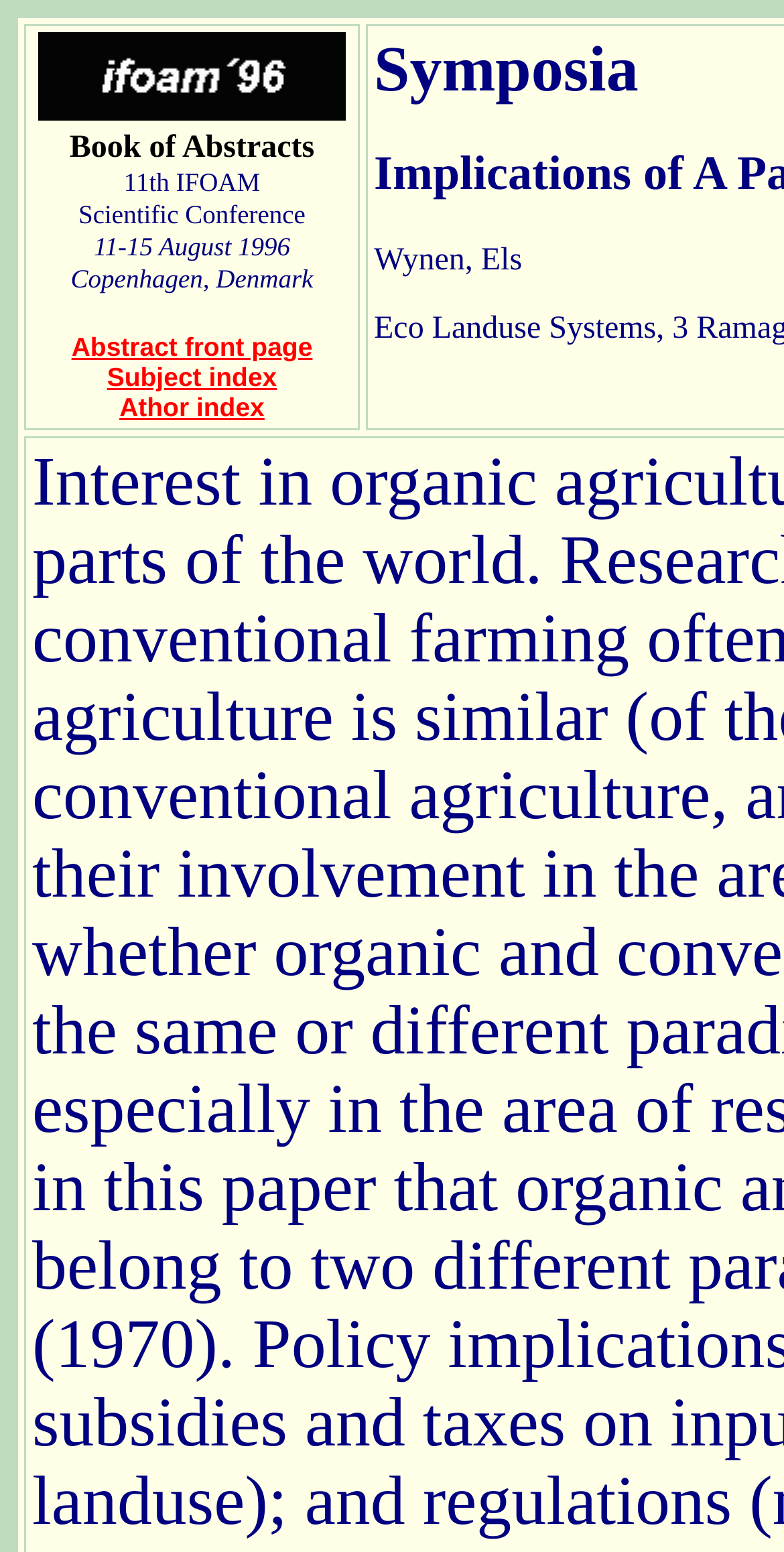Determine the bounding box coordinates (top-left x, top-left y, bottom-right x, bottom-right y) of the UI element described in the following text: Abstract front page

[0.091, 0.214, 0.399, 0.233]